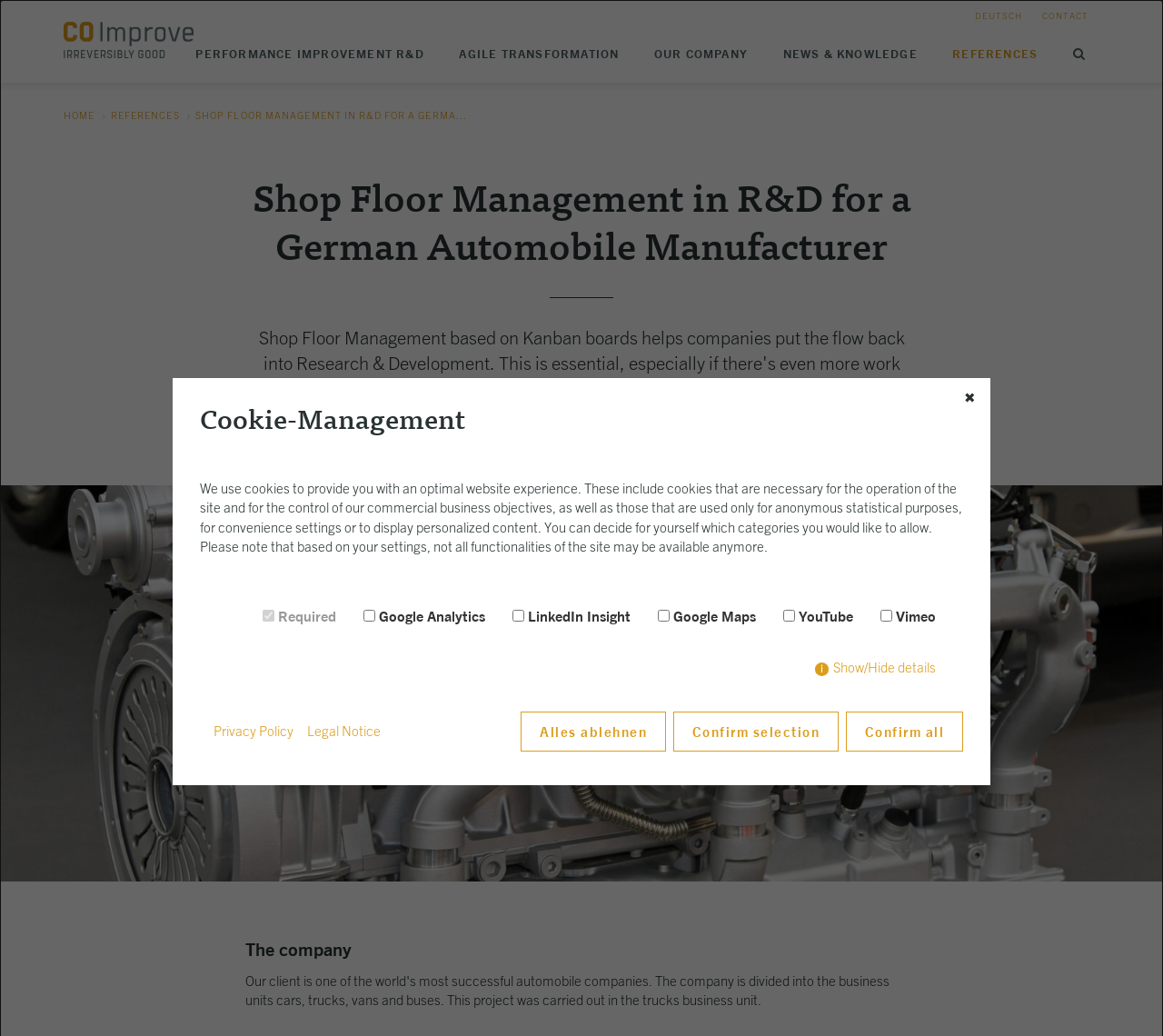Could you determine the bounding box coordinates of the clickable element to complete the instruction: "Click the 'SEARCH' button"? Provide the coordinates as four float numbers between 0 and 1, i.e., [left, top, right, bottom].

[0.911, 0.024, 0.945, 0.082]